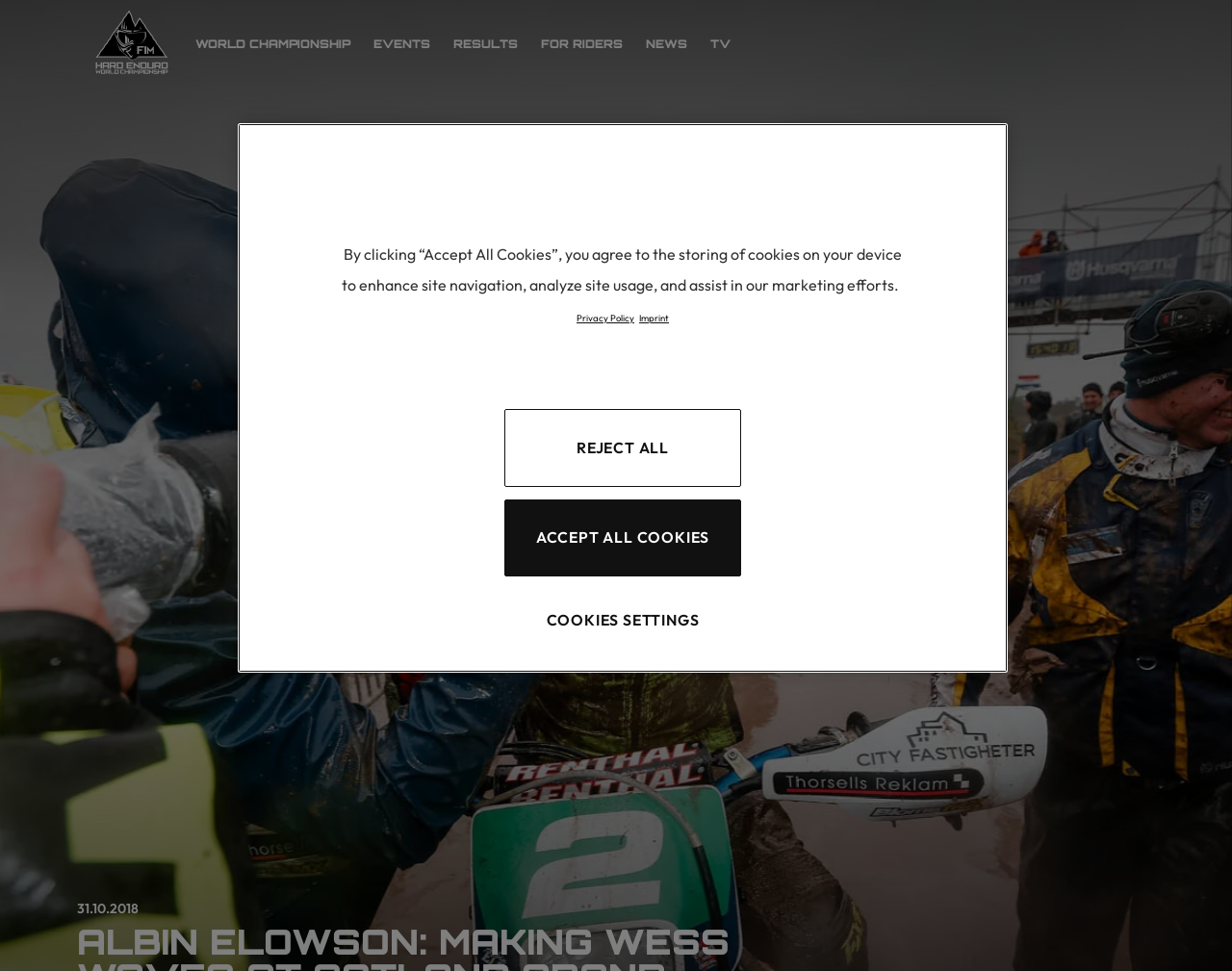What is the purpose of the 'RESULTS' section?
Refer to the image and provide a one-word or short phrase answer.

Viewing results and standings